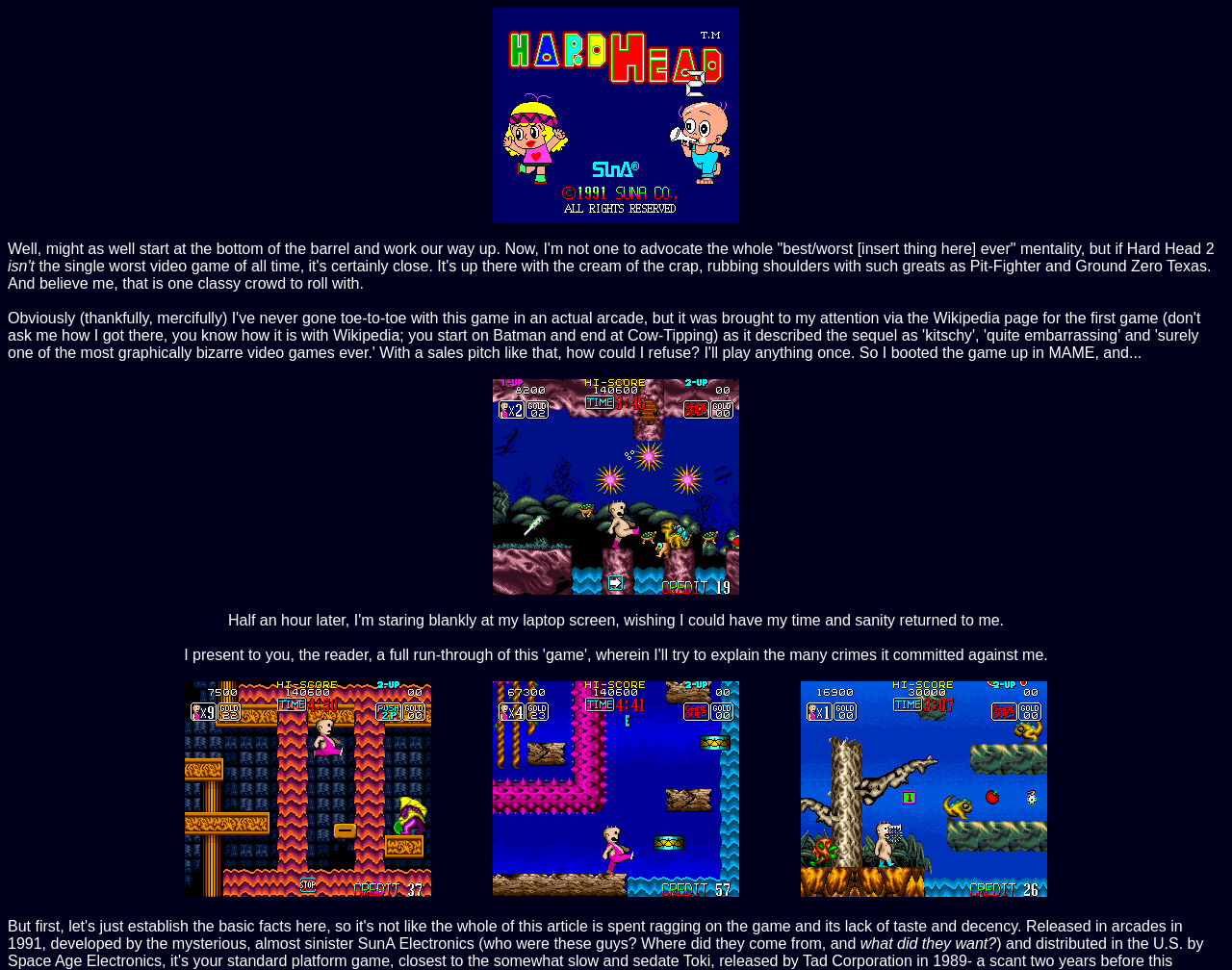What is the theme of the images on this webpage?
Identify the answer in the screenshot and reply with a single word or phrase.

Humorous video game references